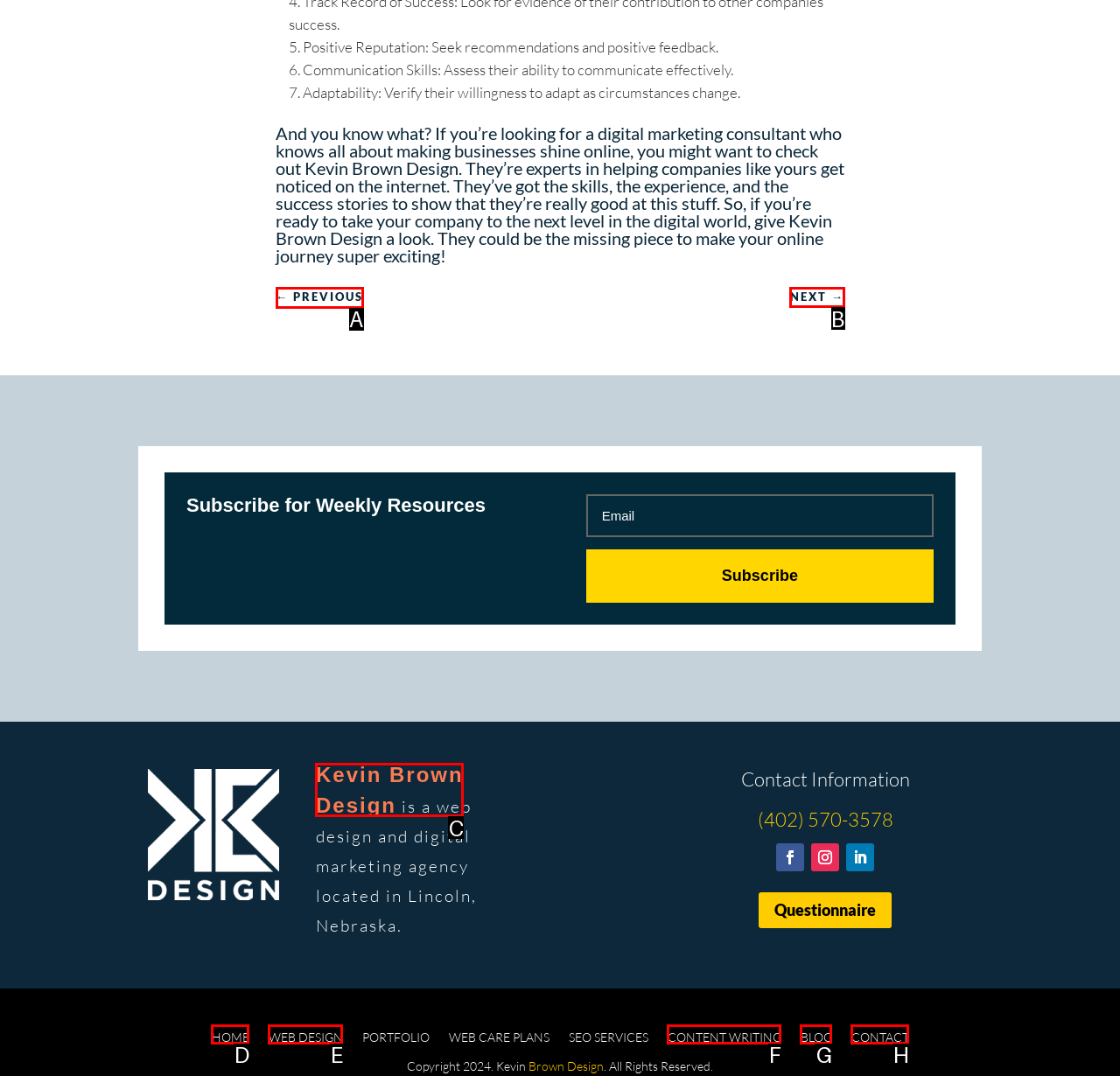Tell me which UI element to click to fulfill the given task: Click on the 'NEXT →' link. Respond with the letter of the correct option directly.

B